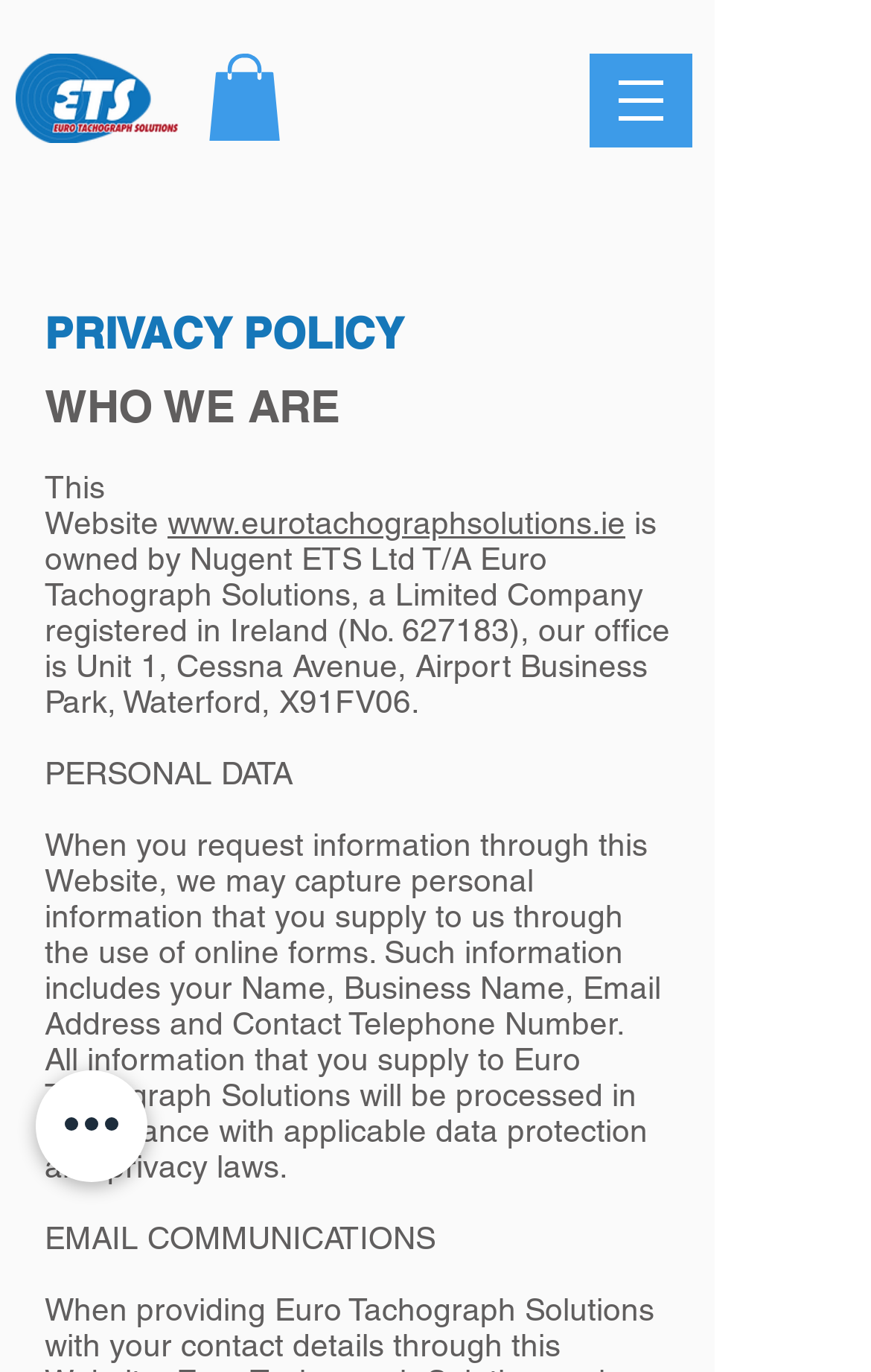Respond to the following question with a brief word or phrase:
What type of information is captured when requesting information through this website?

Personal information